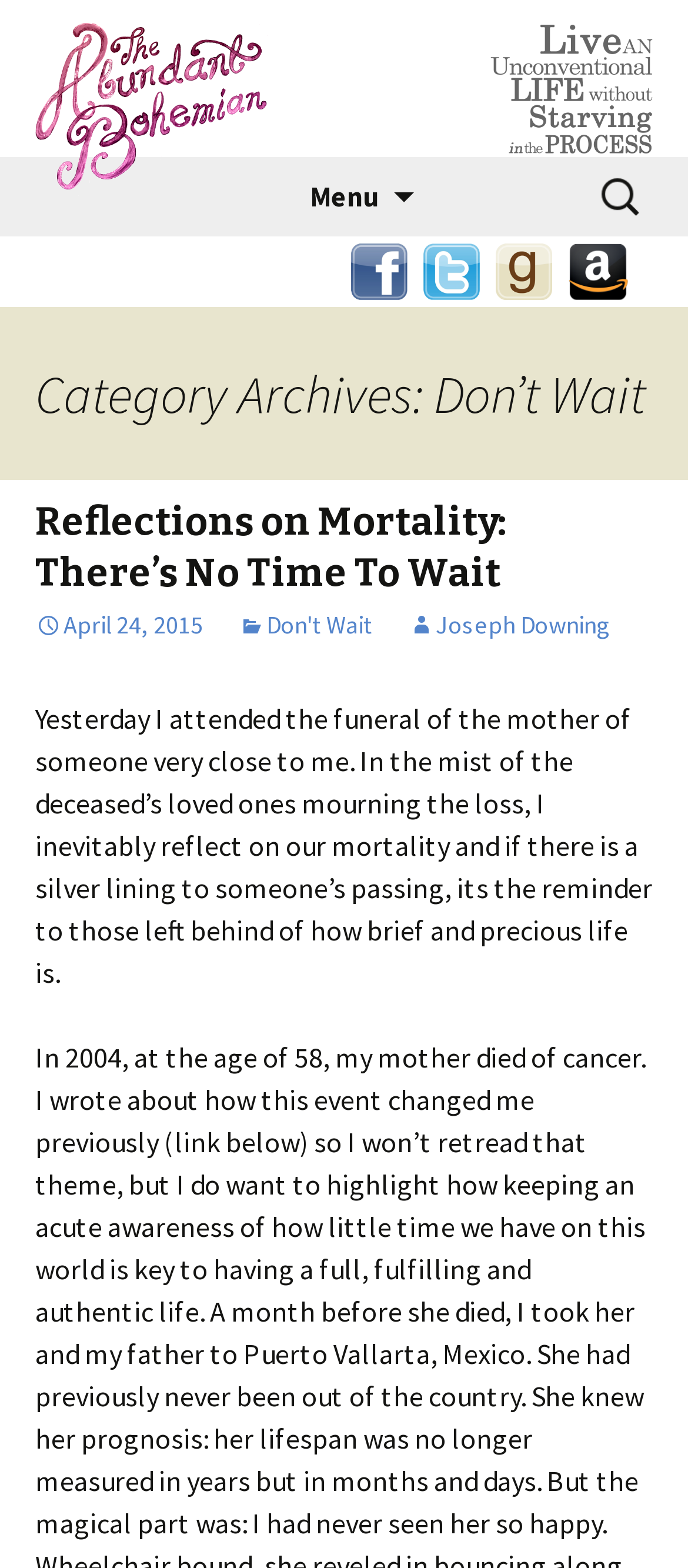Please determine and provide the text content of the webpage's heading.

Category Archives: Don’t Wait